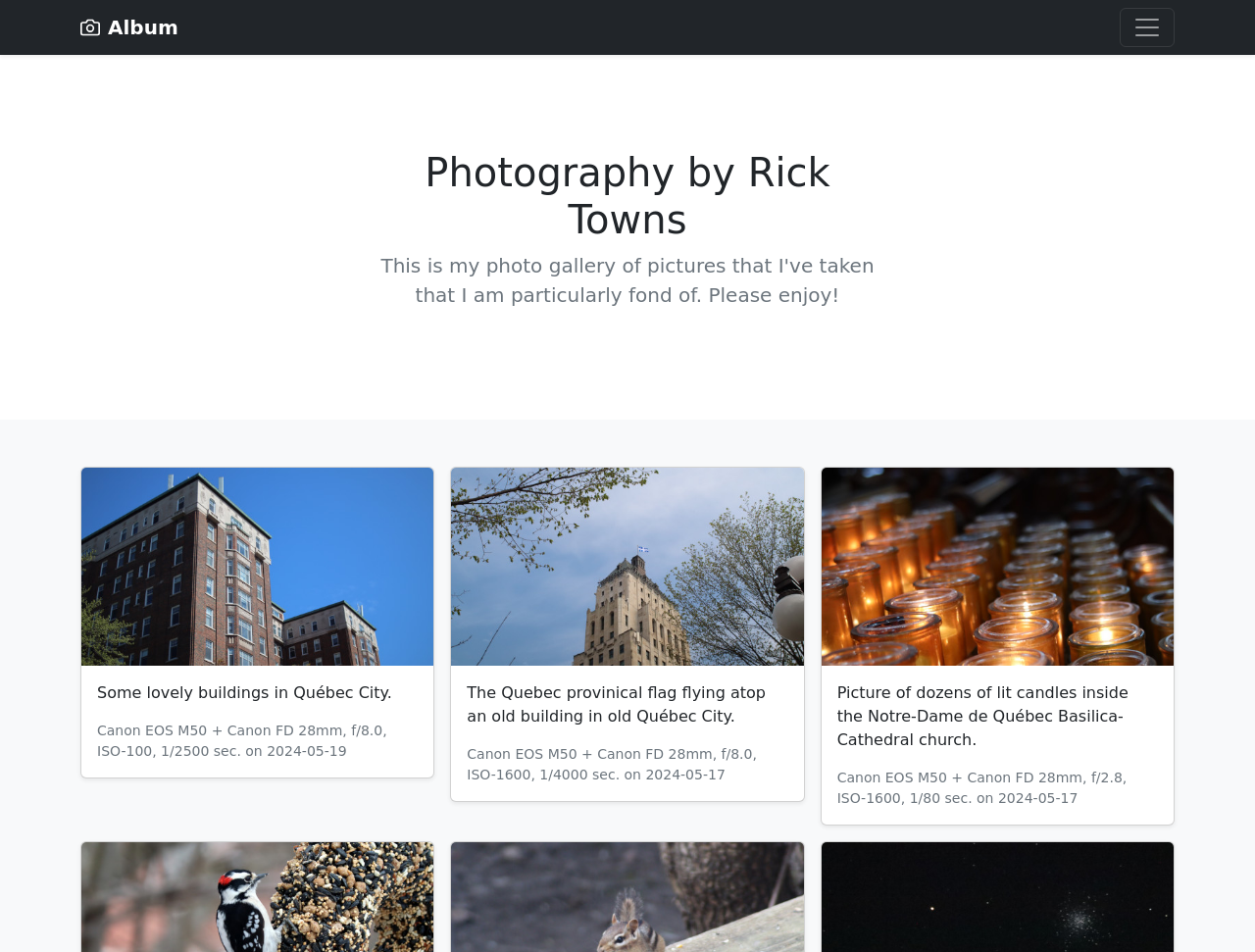In which city were the photos taken?
Please ensure your answer to the question is detailed and covers all necessary aspects.

I determined the answer by looking at the link elements with the OCR texts 'Some lovely buildings in Québec City.' and 'Quebec Provinical Flag flying atop an old building', which mention the city where the photos were taken.